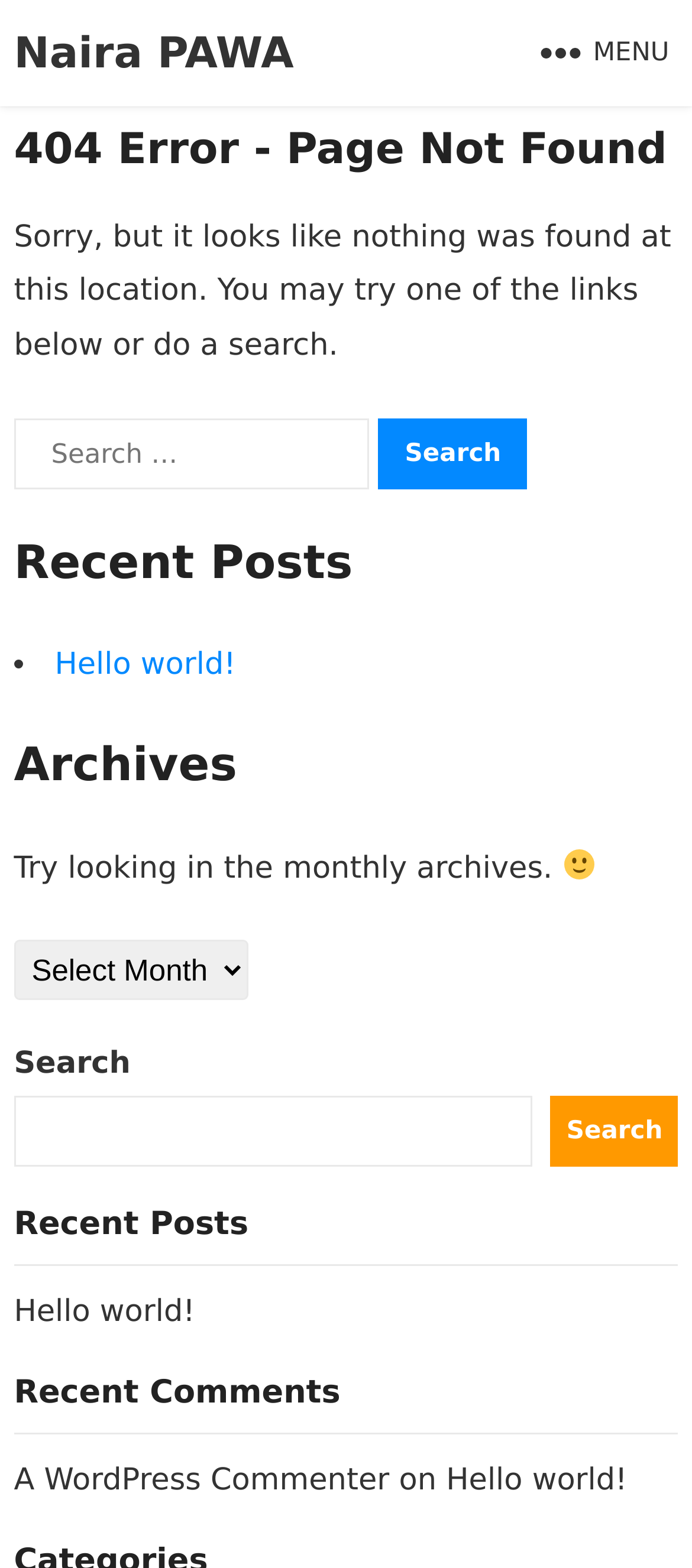Specify the bounding box coordinates of the element's area that should be clicked to execute the given instruction: "Click the Search button". The coordinates should be four float numbers between 0 and 1, i.e., [left, top, right, bottom].

[0.547, 0.266, 0.763, 0.312]